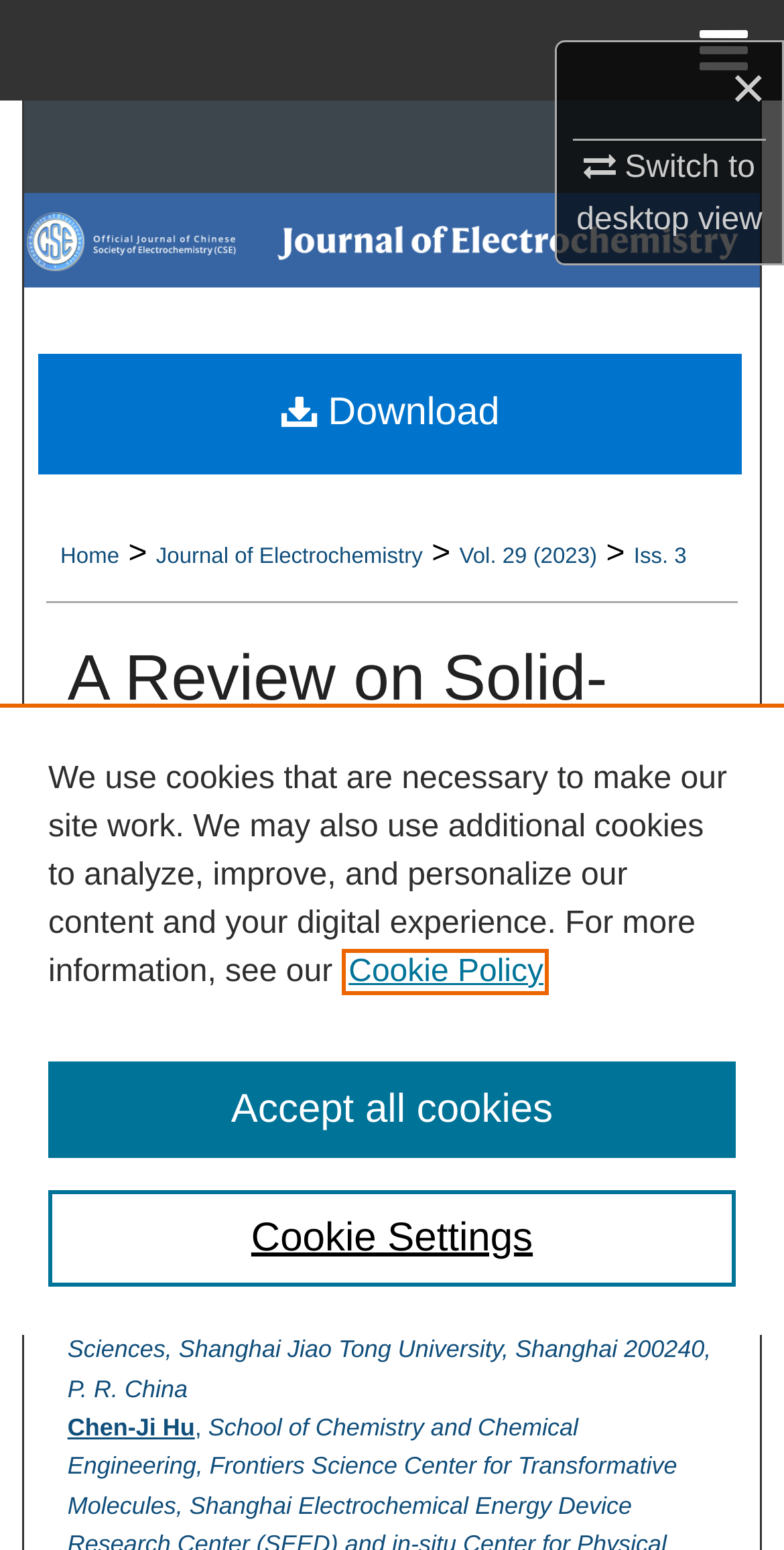Elaborate on the information and visuals displayed on the webpage.

This webpage appears to be a scientific article review page. At the top right corner, there are several links, including "×", "Switch to desktop view", and "≡ Menu", which suggests that the page is responsive and can be adjusted for different viewing modes. 

On the top left corner, there is a link "Journal of Electrochemistry" with an accompanying image, indicating the publication source of the article. Below this, there is a breadcrumb navigation menu that shows the article's location within the journal's hierarchy.

The main content of the page is divided into sections. The first section is a heading that displays the title of the article, "A Review on Solid-State Li-S Battery: From the Conversion Mechanism of Sulfur to Engineering Design". Below this, there is a link to the article title, which may be a duplicate link or a way to access the article's metadata.

The next section is an "Authors" heading, followed by a link that lists the authors of the article, including their affiliations. 

On the top right side of the page, there is a "Download" link, which suggests that the article can be downloaded in some format.

At the bottom of the page, there is a cookie banner that alerts users about the website's cookie policy. The banner contains a brief description of the cookie policy, a link to the full policy, and buttons to adjust cookie settings or accept all cookies.